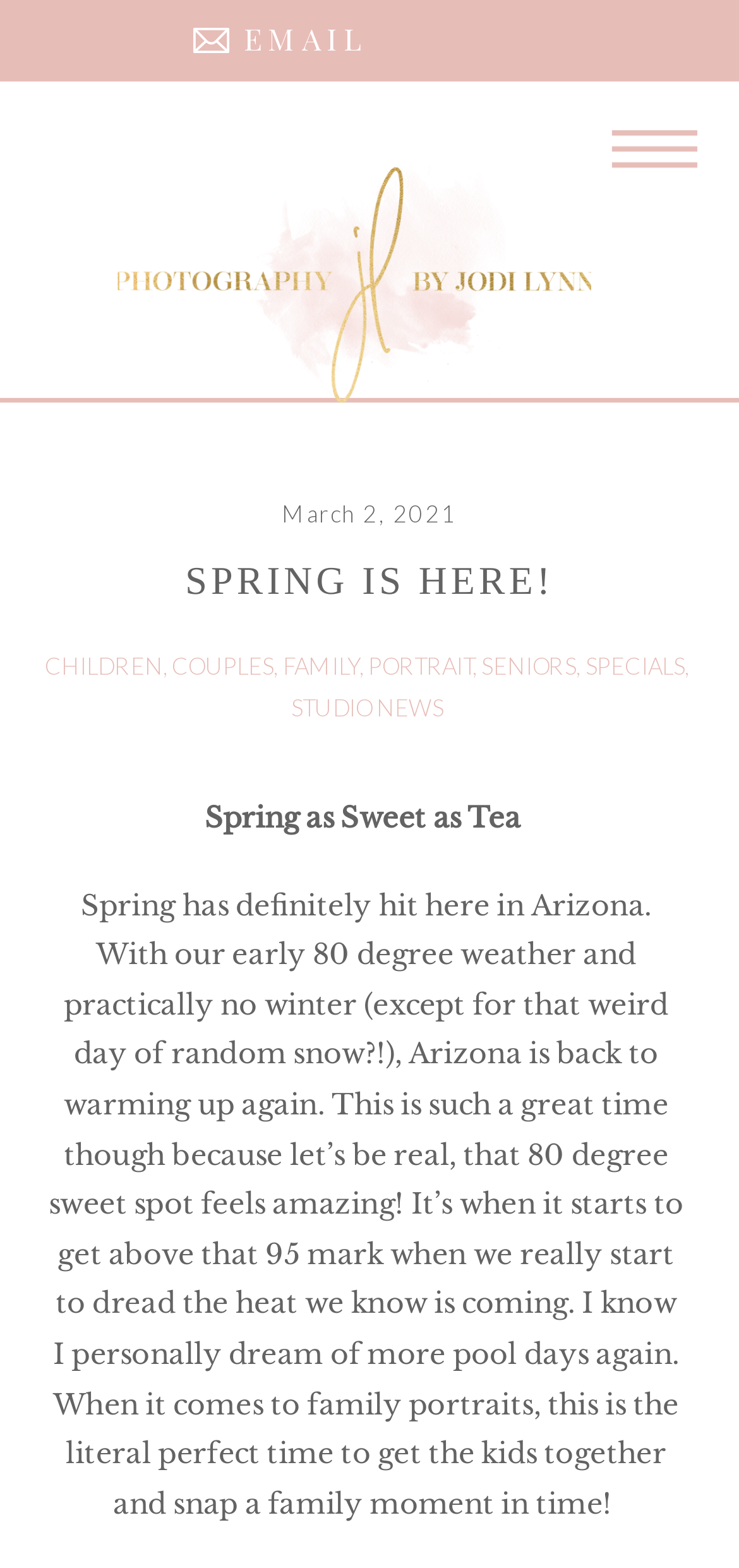What is the author's preference for weather?
Please provide a detailed and comprehensive answer to the question.

The author mentions 'I personally dream of more pool days again', indicating that they prefer warm weather suitable for pool days.